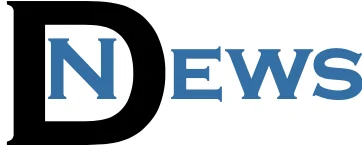Use a single word or phrase to answer the question: What is the design style of the logo?

modern and engaging